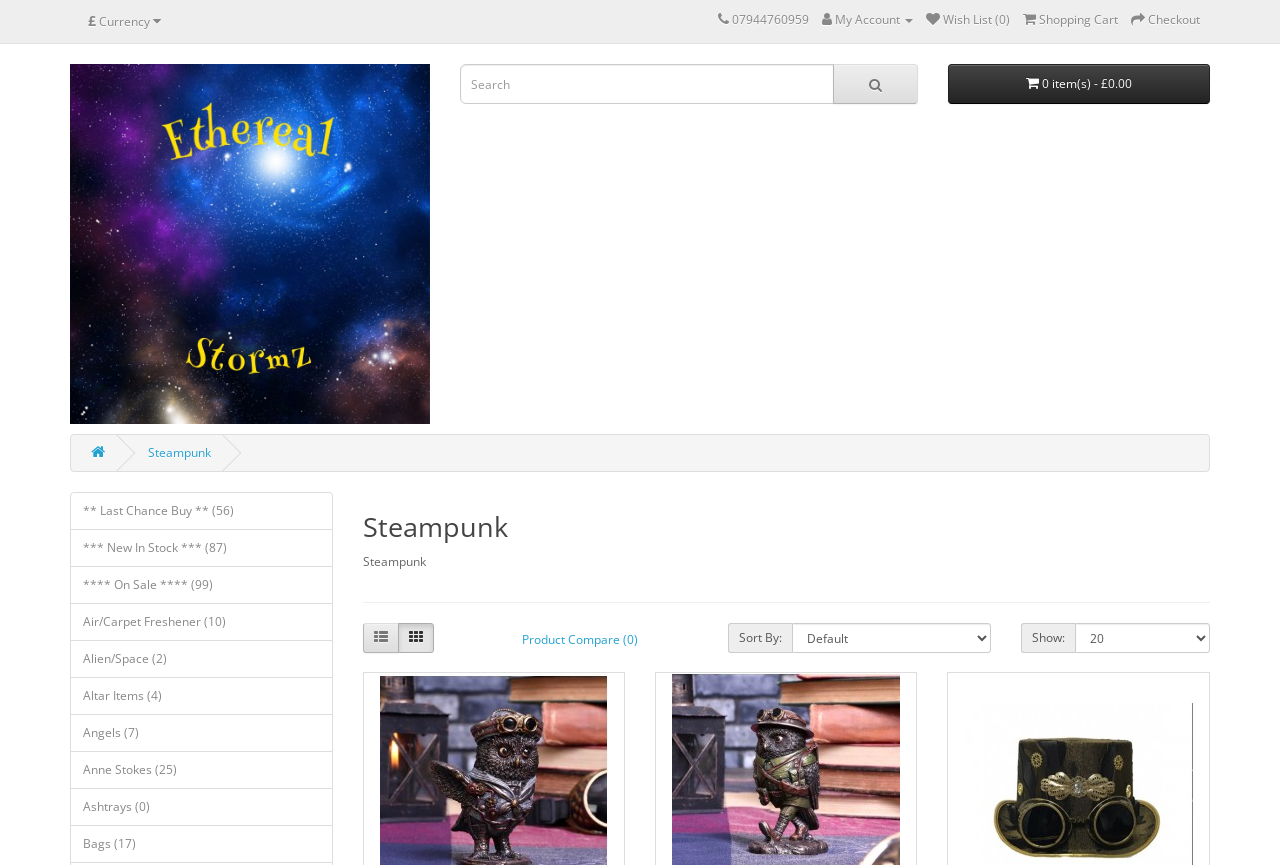Please determine the bounding box coordinates of the section I need to click to accomplish this instruction: "Sort products by".

[0.619, 0.72, 0.774, 0.755]